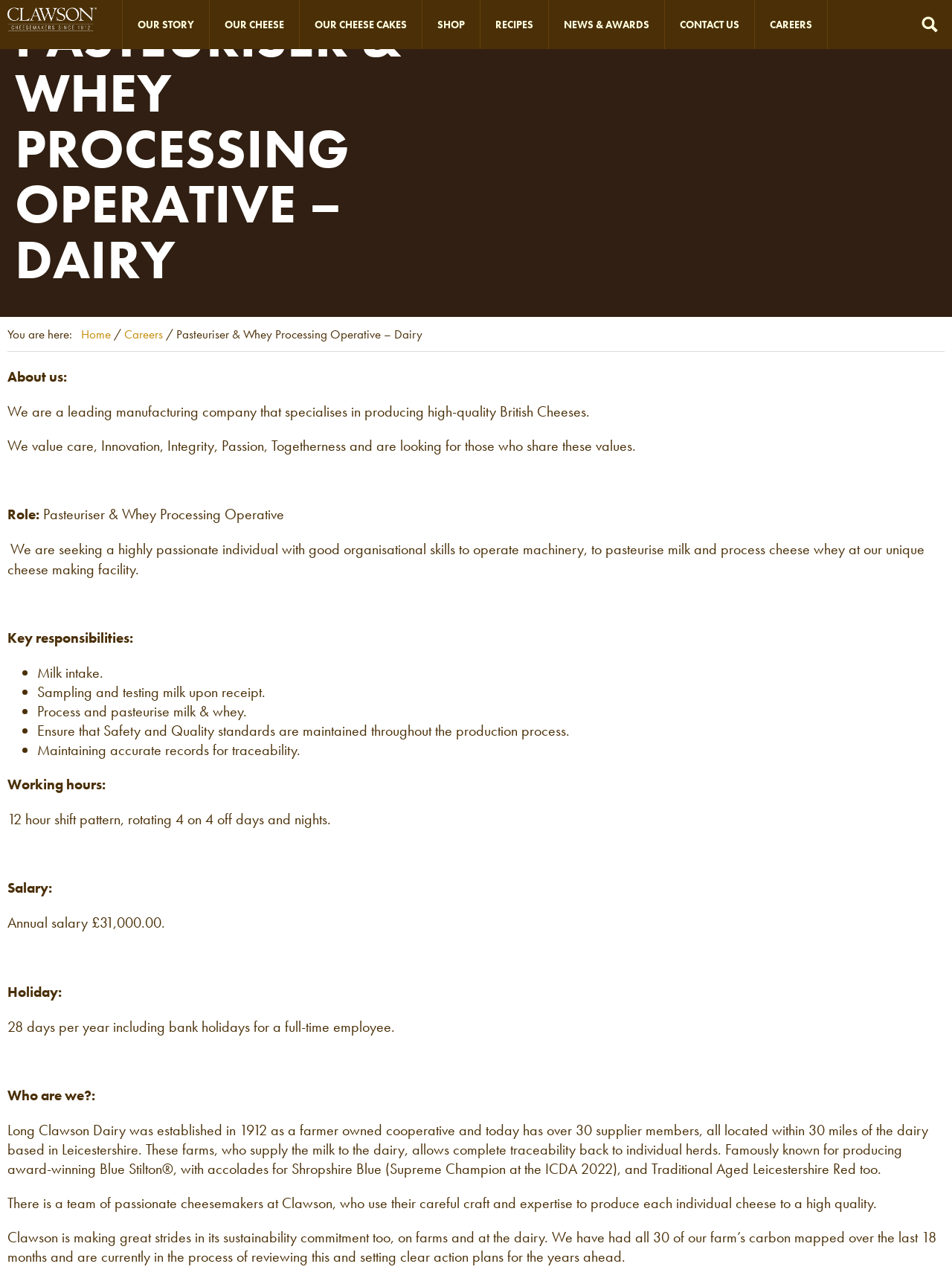What is the company name?
Using the information presented in the image, please offer a detailed response to the question.

I found the company name by looking at the image element with the text 'Long Clawson Dairy' at the top of the webpage, which suggests that it is the company's logo or branding.